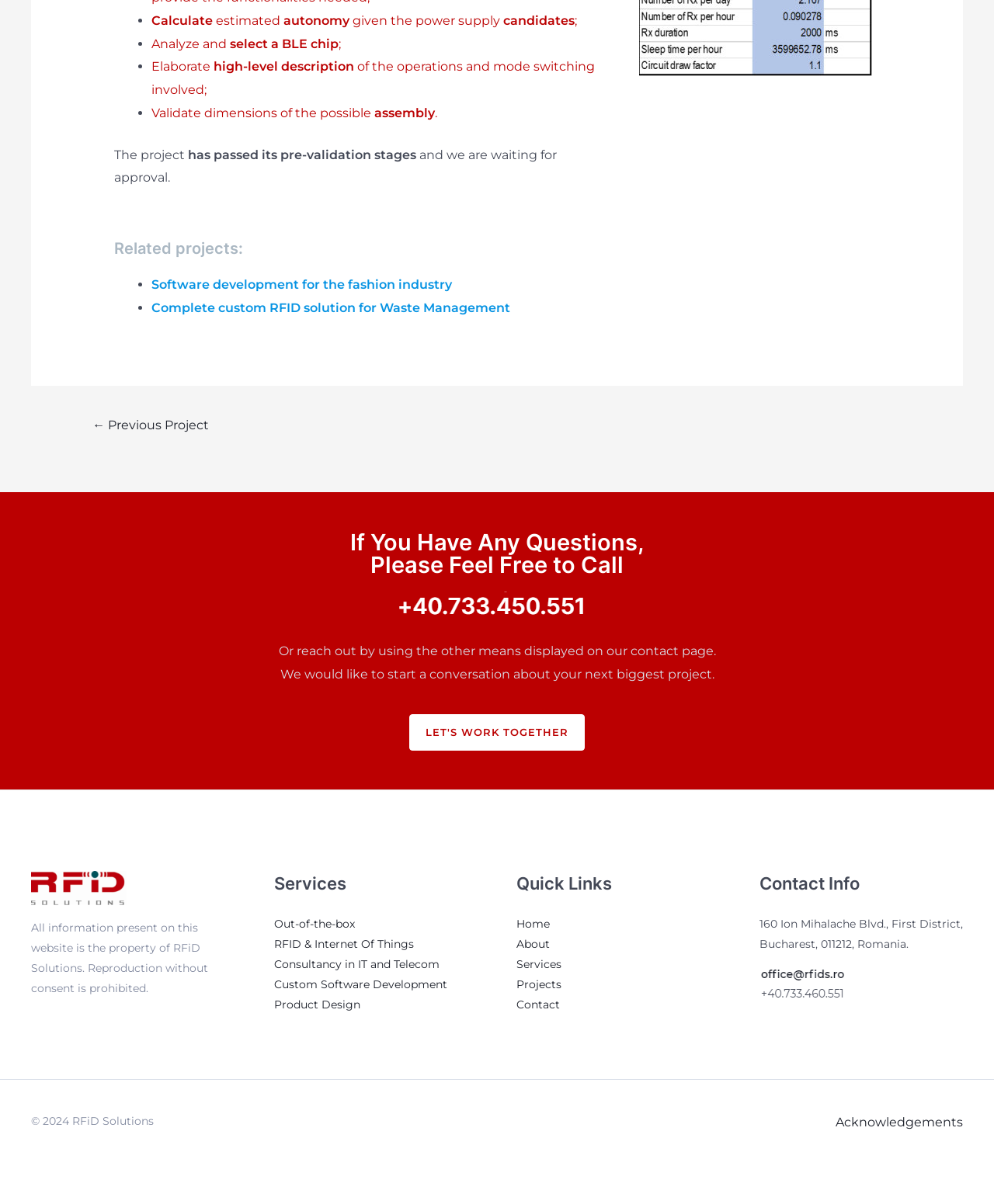Indicate the bounding box coordinates of the element that needs to be clicked to satisfy the following instruction: "Click on 'Software development for the fashion industry'". The coordinates should be four float numbers between 0 and 1, i.e., [left, top, right, bottom].

[0.152, 0.23, 0.454, 0.242]